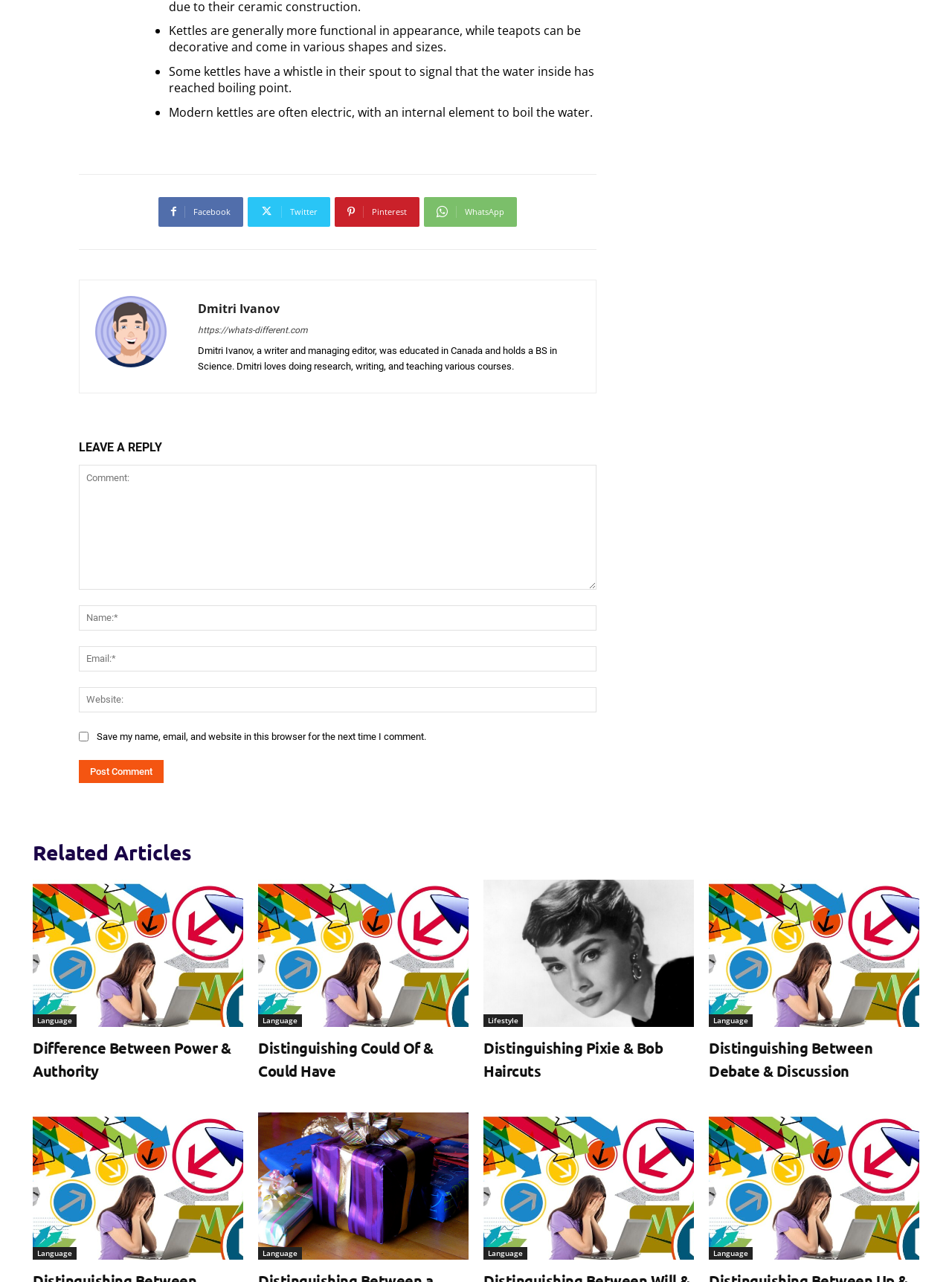Using the webpage screenshot, find the UI element described by Facebook. Provide the bounding box coordinates in the format (top-left x, top-left y, bottom-right x, bottom-right y), ensuring all values are floating point numbers between 0 and 1.

[0.166, 0.154, 0.255, 0.177]